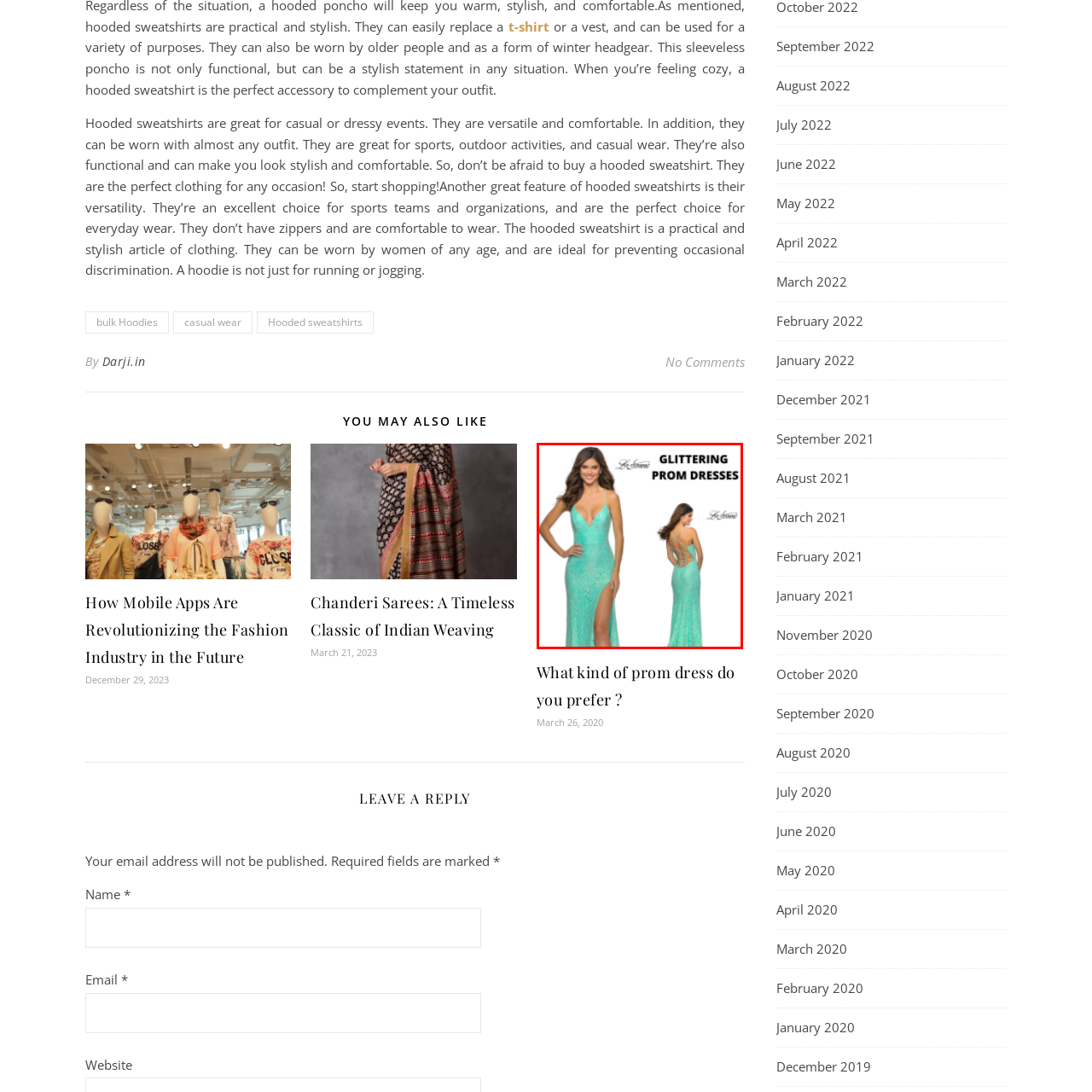Describe in detail the visual elements within the red-lined box.

This striking image showcases a stunning glittering prom dress, designed to make a statement at any formal event. The dress features a silhouette that enhances elegance and femininity, with a deep V neckline and delicate straps that create a graceful look. The vibrant turquoise color adds a refreshing touch, while the sparkling embellishments catch the light for a glamorous effect.

The gown boasts a high slit, offering a dash of allure and sophistication, perfect for dancing the night away. The back of the dress highlights a chic strappy design, ensuring it's as fashionable from behind as it is from the front. Accompanied by the text "GLITTERING PROM DRESSES," this image suggests a stylish choice for those looking to shine at their prom or other special occasions.